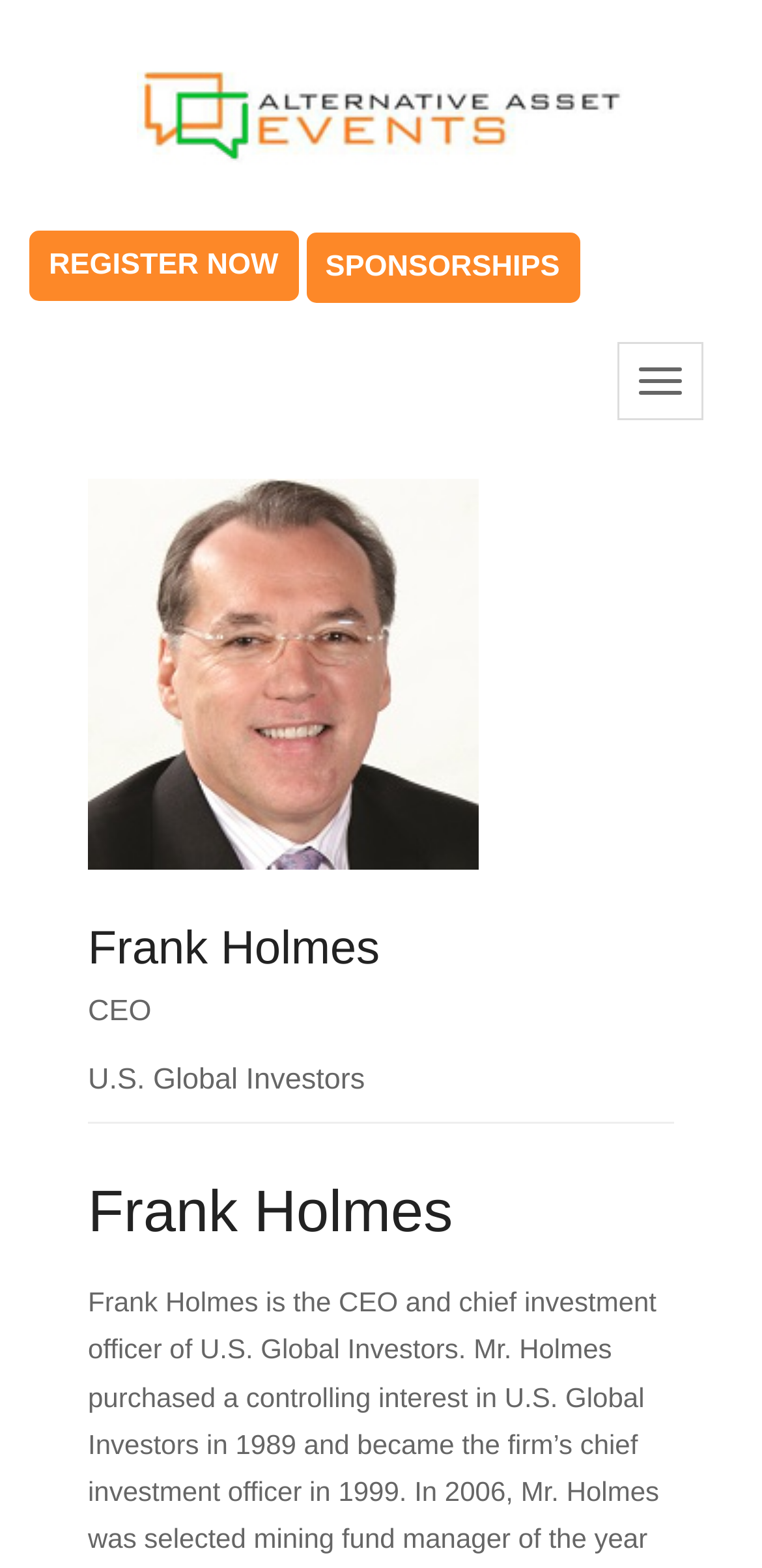For the following element description, predict the bounding box coordinates in the format (top-left x, top-left y, bottom-right x, bottom-right y). All values should be floating point numbers between 0 and 1. Description: title="Alternative Asset Events"

[0.0, 0.0, 1.0, 0.11]